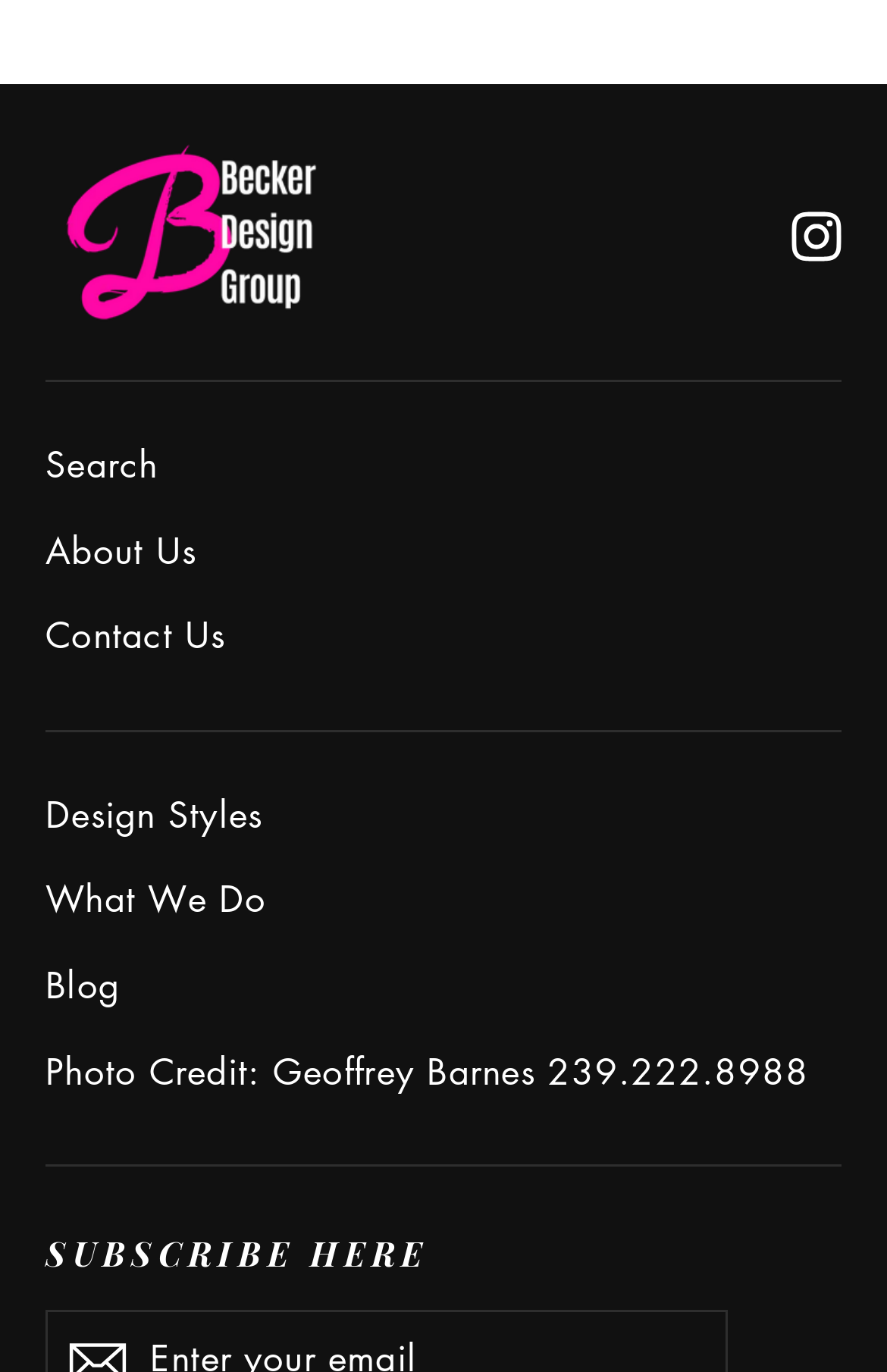What is the purpose of the link at the bottom of the webpage?
Answer the question with a single word or phrase derived from the image.

Photo Credit